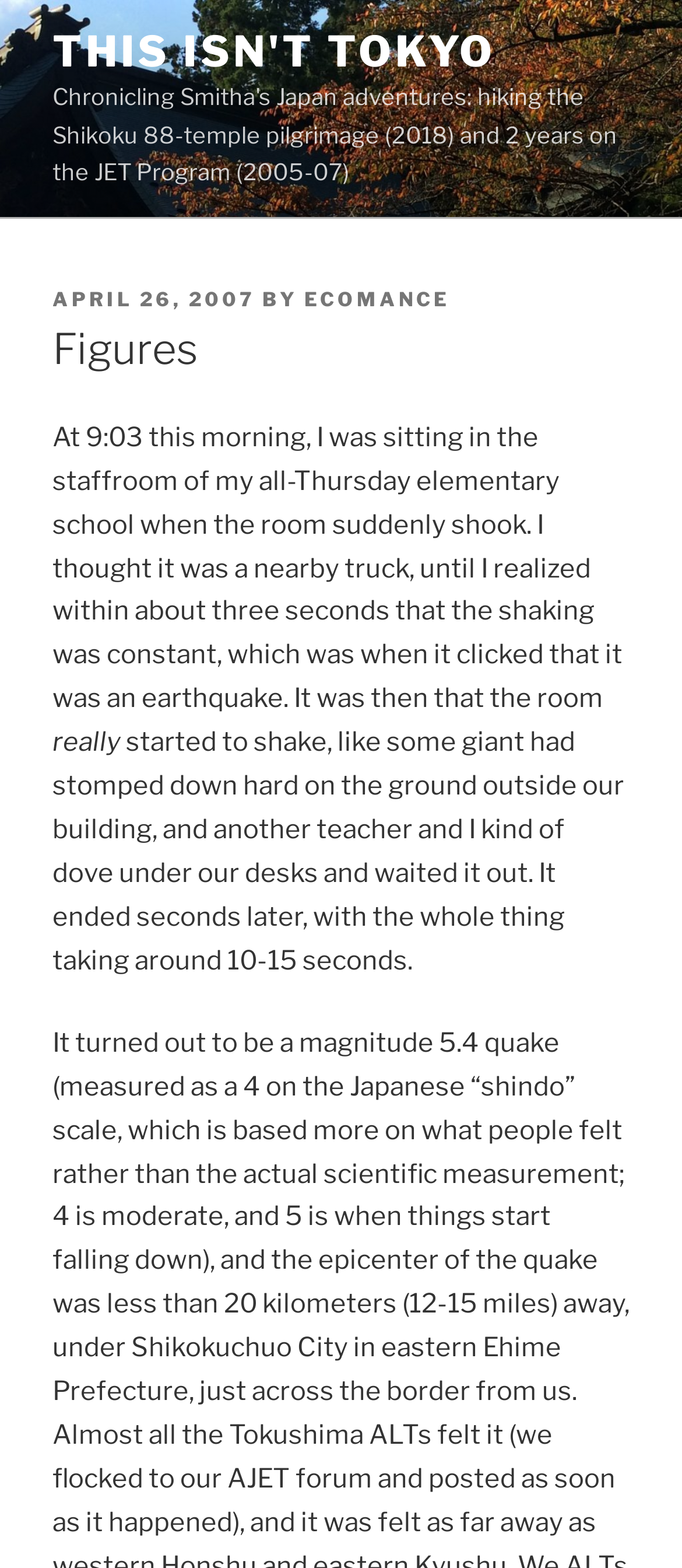How long did the earthquake last?
Based on the screenshot, answer the question with a single word or phrase.

10-15 seconds